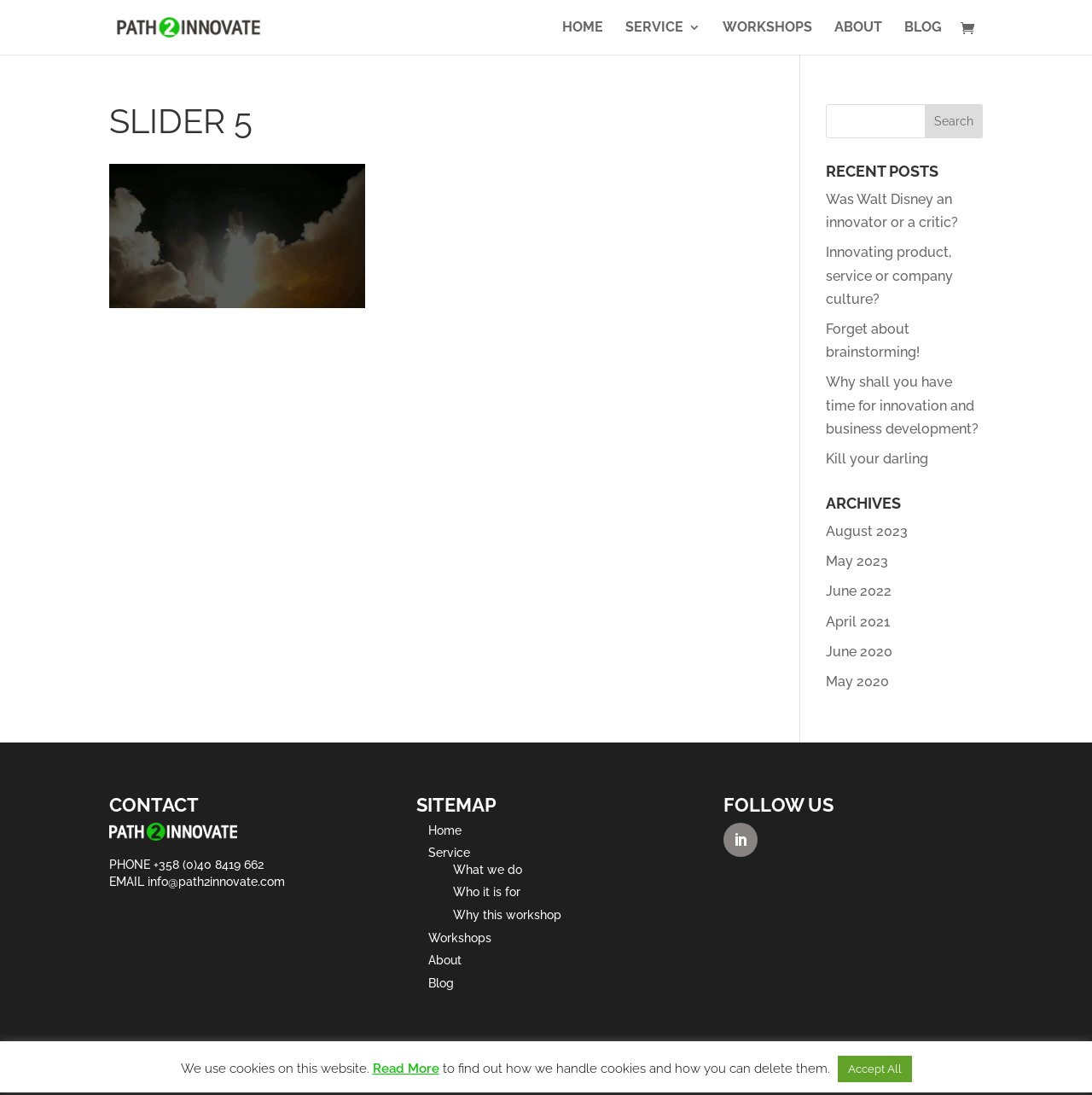Please locate the bounding box coordinates of the element that should be clicked to complete the given instruction: "Contact Path2Innovate".

[0.1, 0.757, 0.217, 0.77]